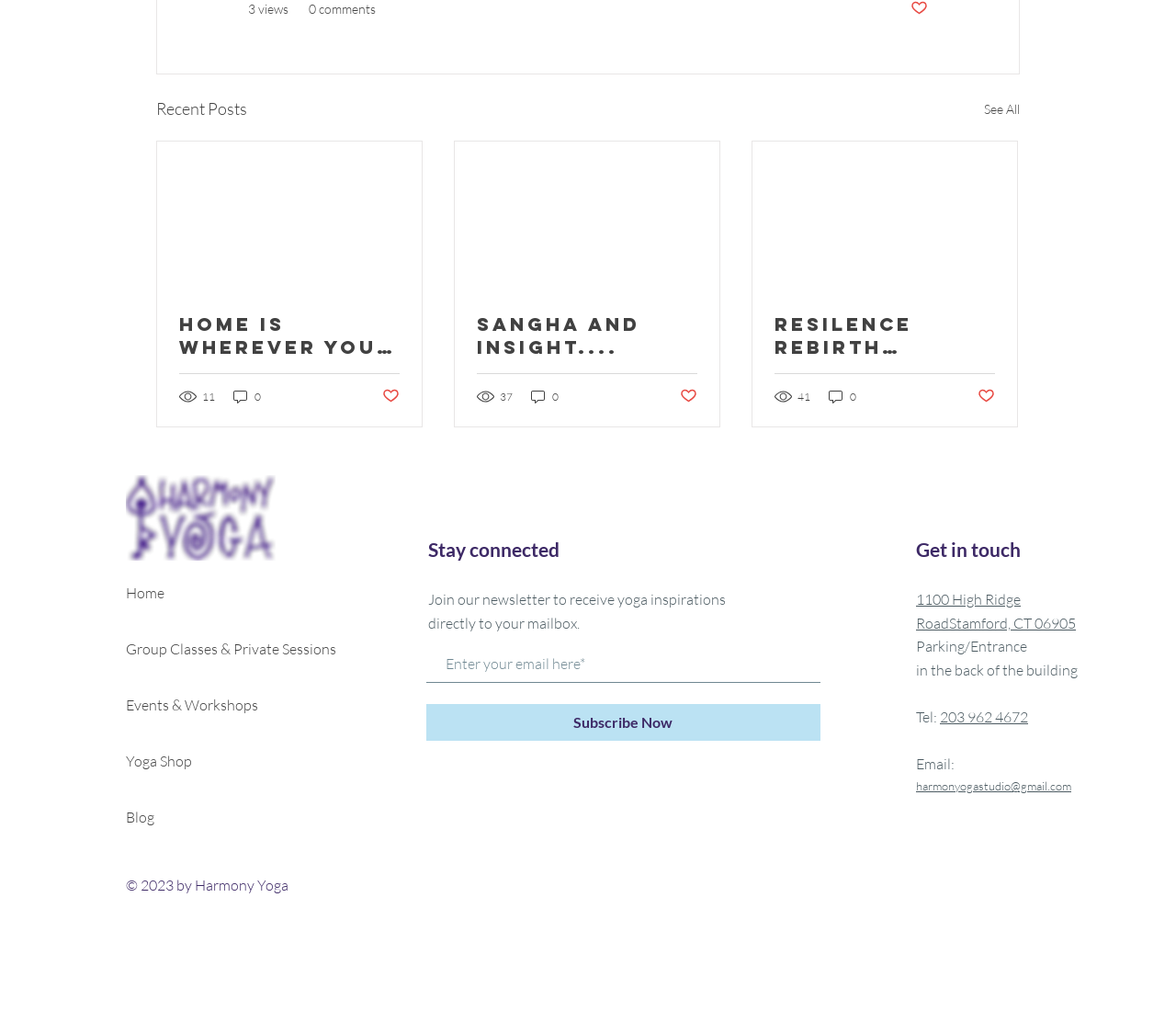What is the title of the webpage section?
From the screenshot, provide a brief answer in one word or phrase.

Recent Posts